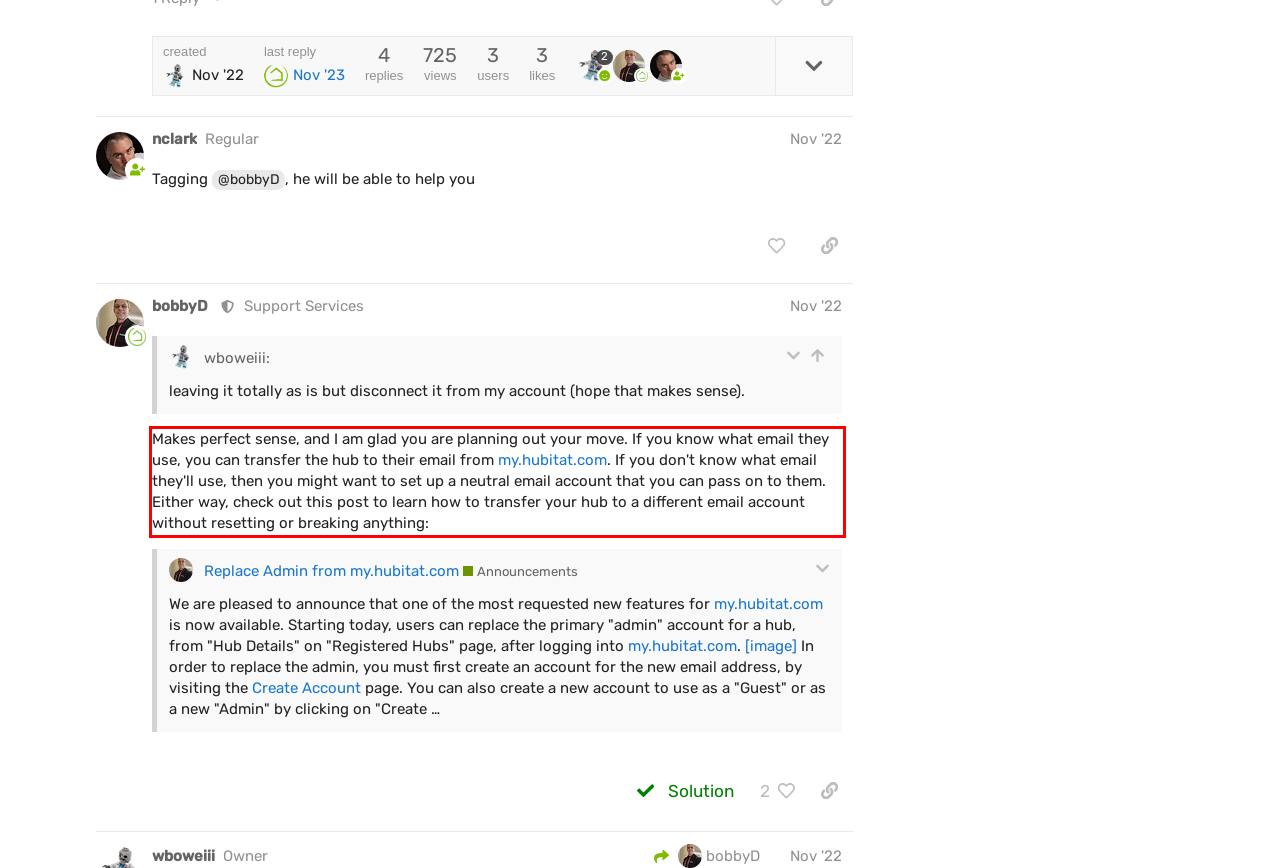There is a screenshot of a webpage with a red bounding box around a UI element. Please use OCR to extract the text within the red bounding box.

Makes perfect sense, and I am glad you are planning out your move. If you know what email they use, you can transfer the hub to their email from my.hubitat.com. If you don't know what email they'll use, then you might want to set up a neutral email account that you can pass on to them. Either way, check out this post to learn how to transfer your hub to a different email account without resetting or breaking anything: